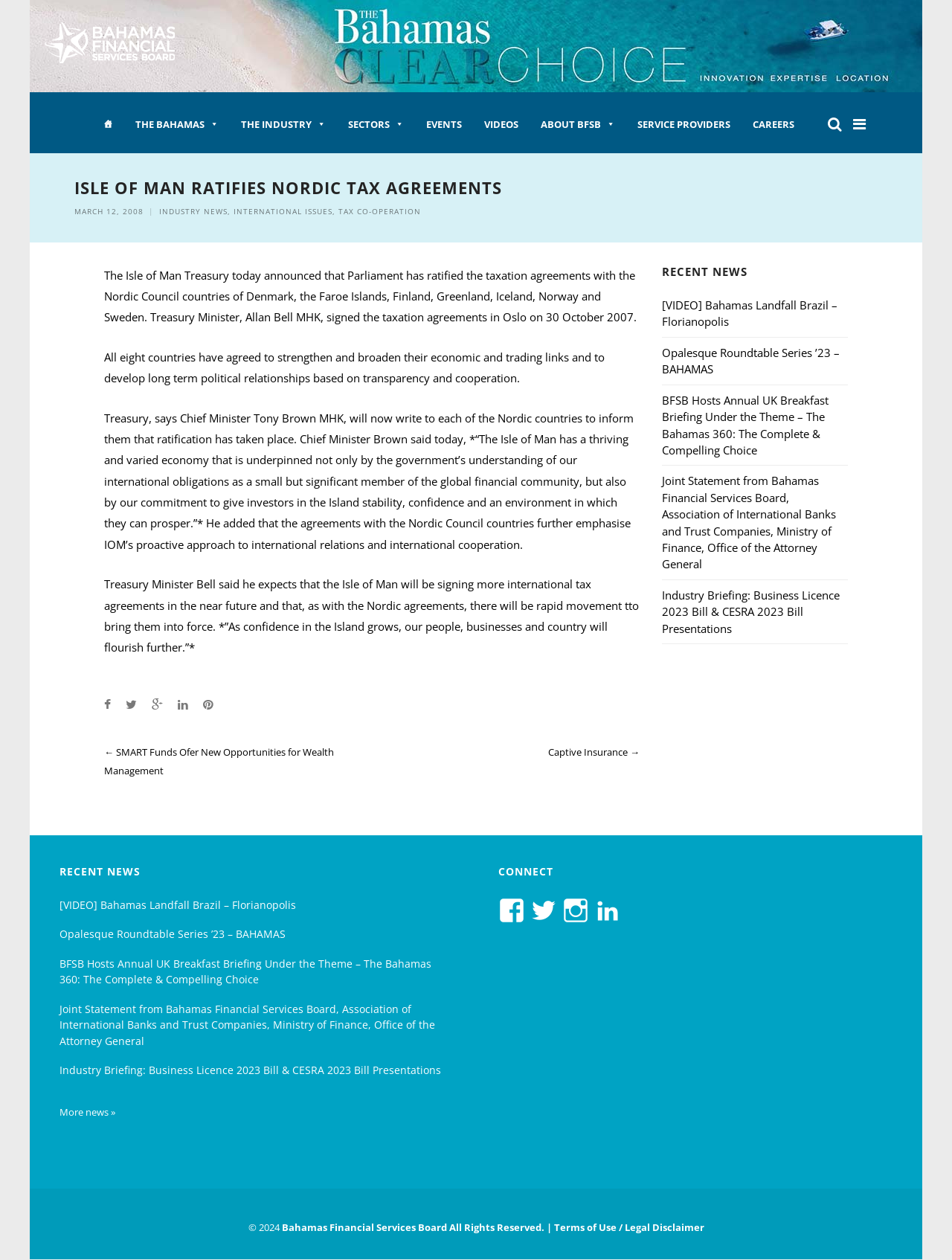Determine the title of the webpage and give its text content.

ISLE OF MAN RATIFIES NORDIC TAX AGREEMENTS